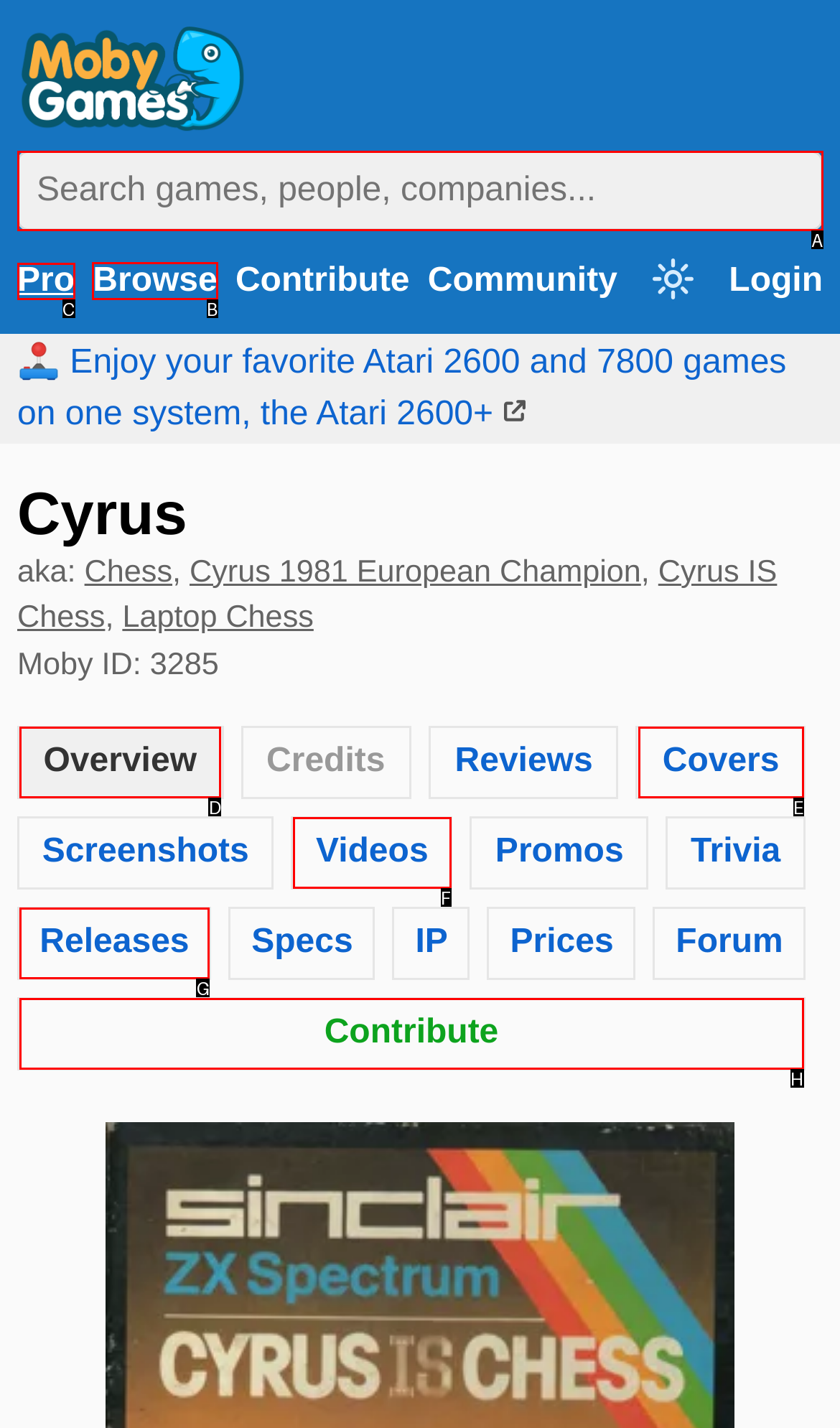Identify which HTML element should be clicked to fulfill this instruction: Browse games Reply with the correct option's letter.

B